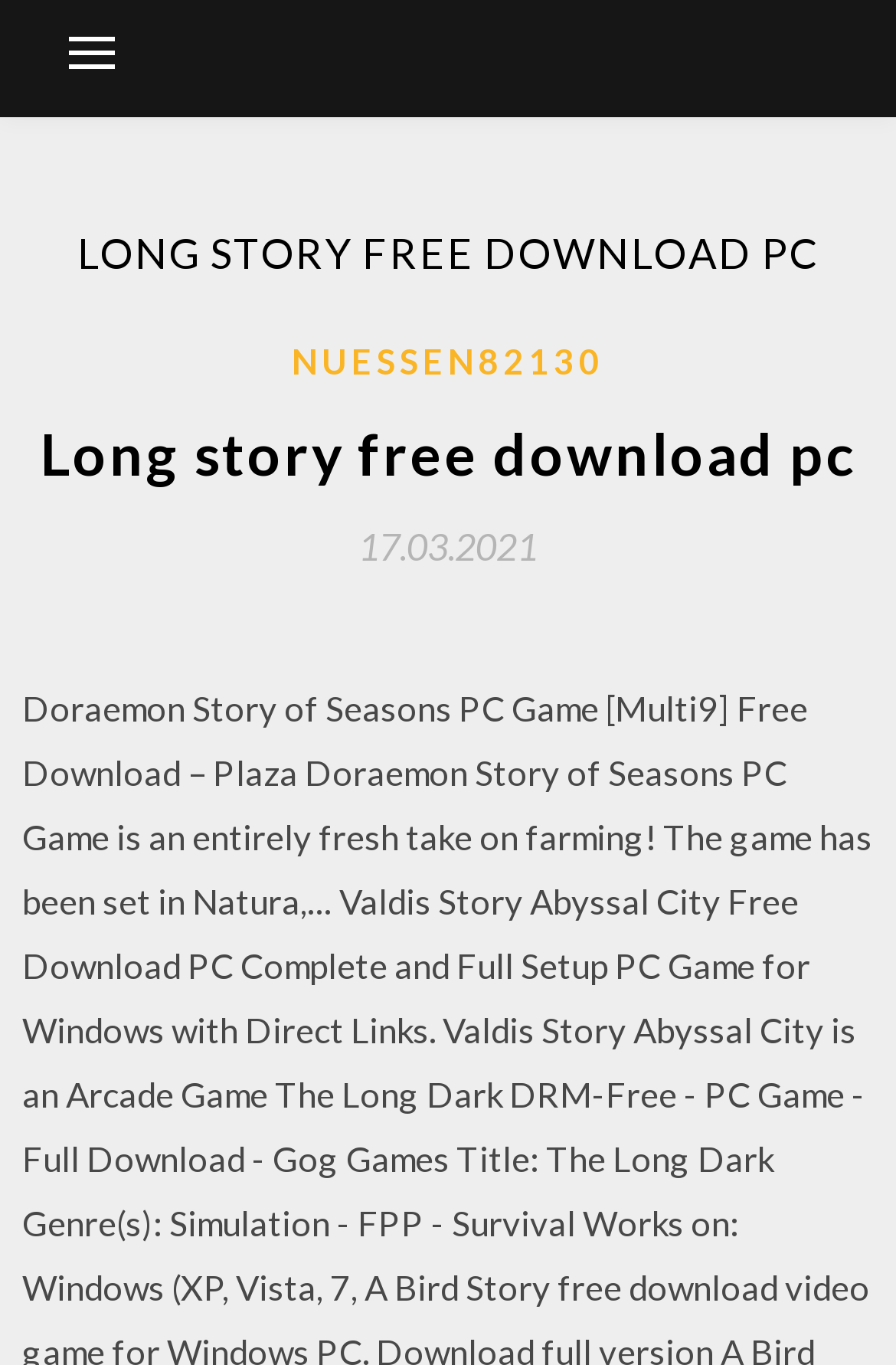Construct a comprehensive description capturing every detail on the webpage.

The webpage is a game download site, specifically focused on providing free PC games. At the top-left corner, there is a button that controls the primary menu. Below the button, there is a header section that spans almost the entire width of the page. Within this header, there is a prominent heading that reads "LONG STORY FREE DOWNLOAD PC" in bold font. 

Underneath the heading, there is another section that contains a link to "NUESSEN82130" positioned roughly at the center of the page. To the left of this link, there is a smaller heading that reads "Long story free download pc". Below this heading, there is a link to a specific date, "17.03.2021", which is accompanied by a time element.